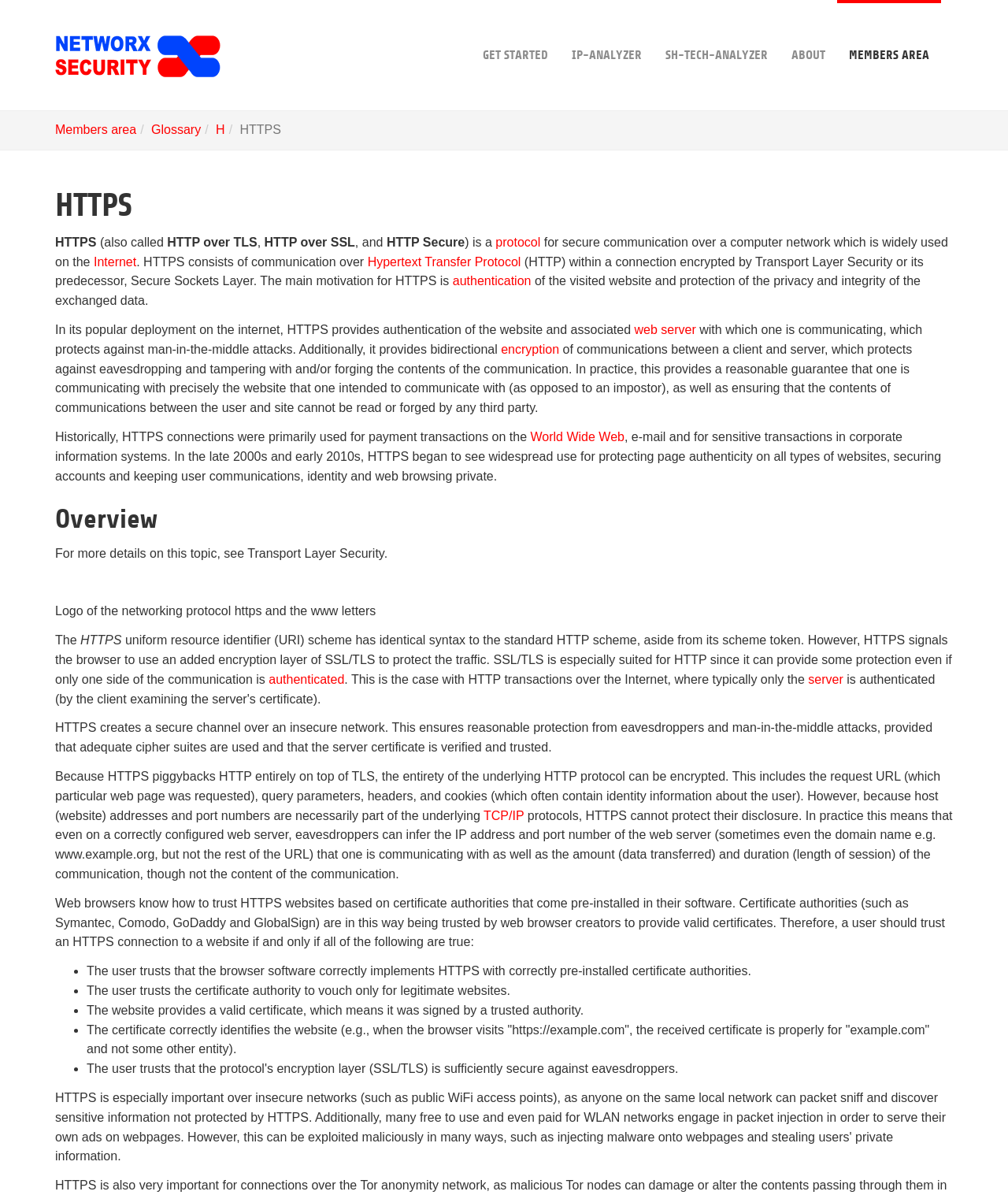Could you locate the bounding box coordinates for the section that should be clicked to accomplish this task: "Click on GET STARTED".

[0.467, 0.0, 0.555, 0.092]